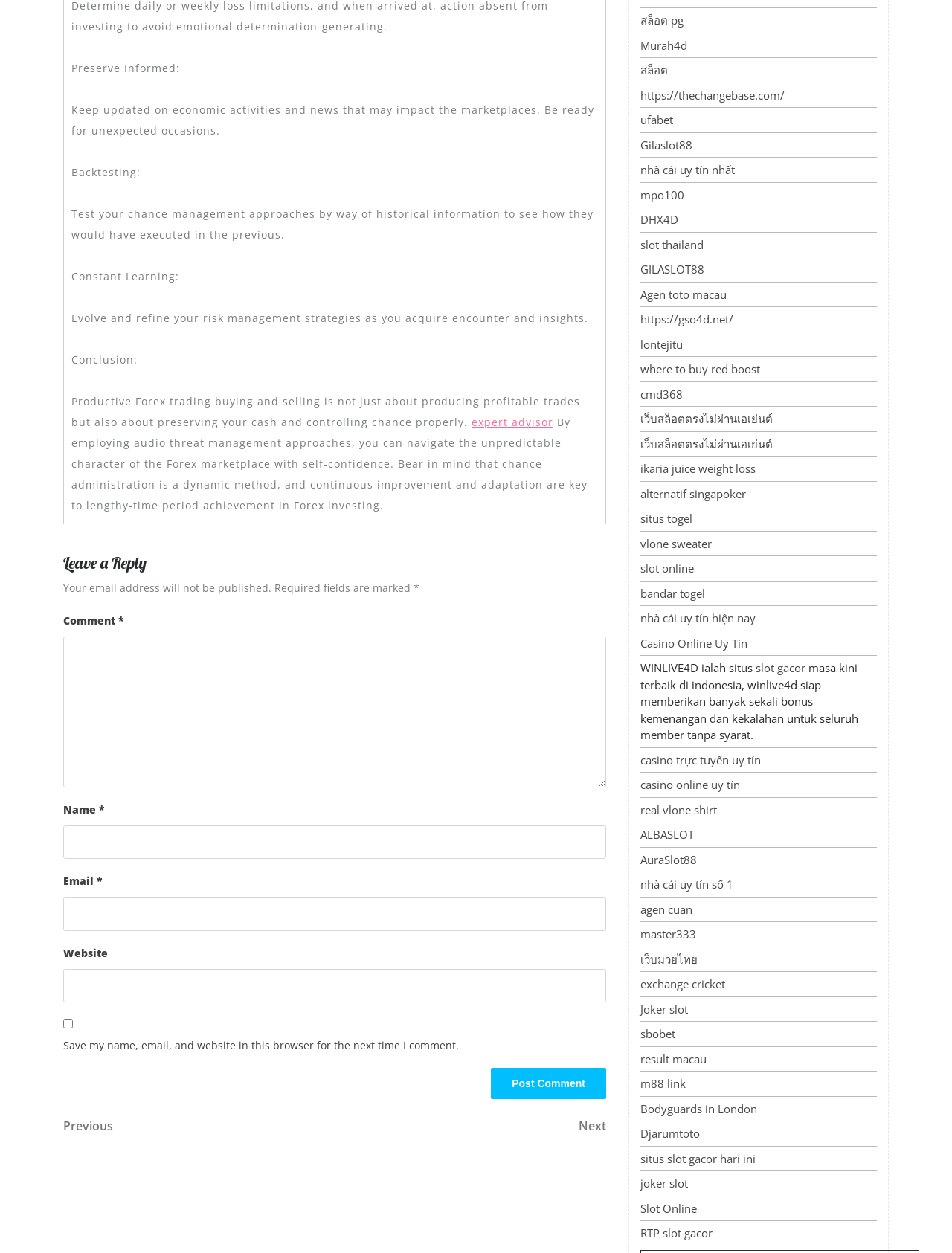Identify the bounding box coordinates for the UI element described as: "Agen toto macau".

[0.673, 0.229, 0.763, 0.241]